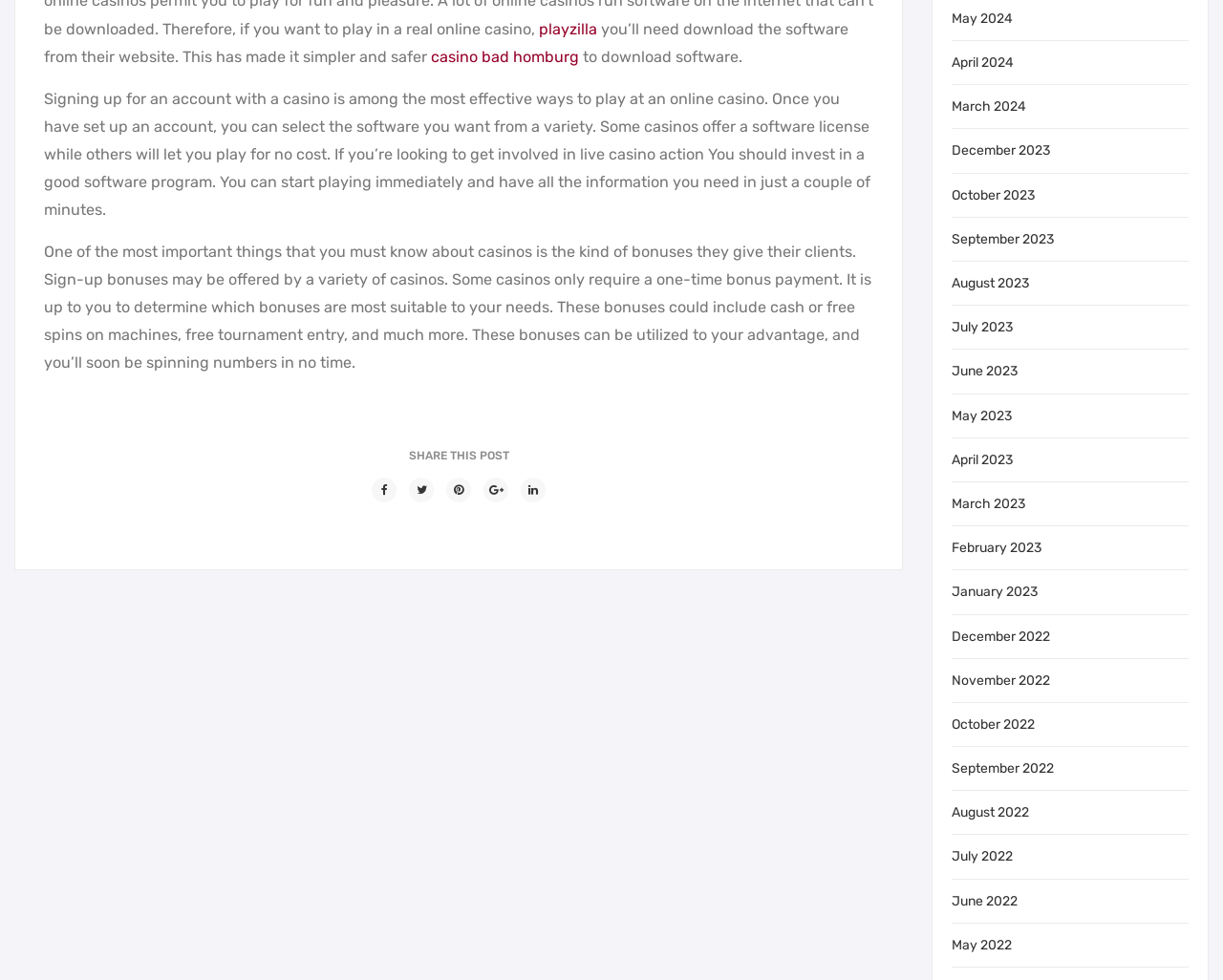Can you find the bounding box coordinates for the element to click on to achieve the instruction: "share this post"?

[0.32, 0.453, 0.43, 0.478]